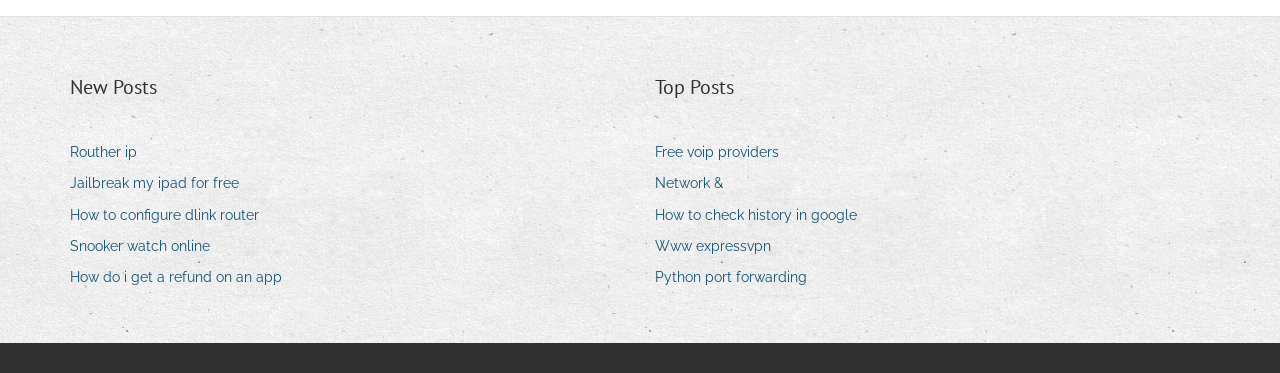Indicate the bounding box coordinates of the element that must be clicked to execute the instruction: "Check out router ip". The coordinates should be given as four float numbers between 0 and 1, i.e., [left, top, right, bottom].

[0.055, 0.373, 0.119, 0.446]